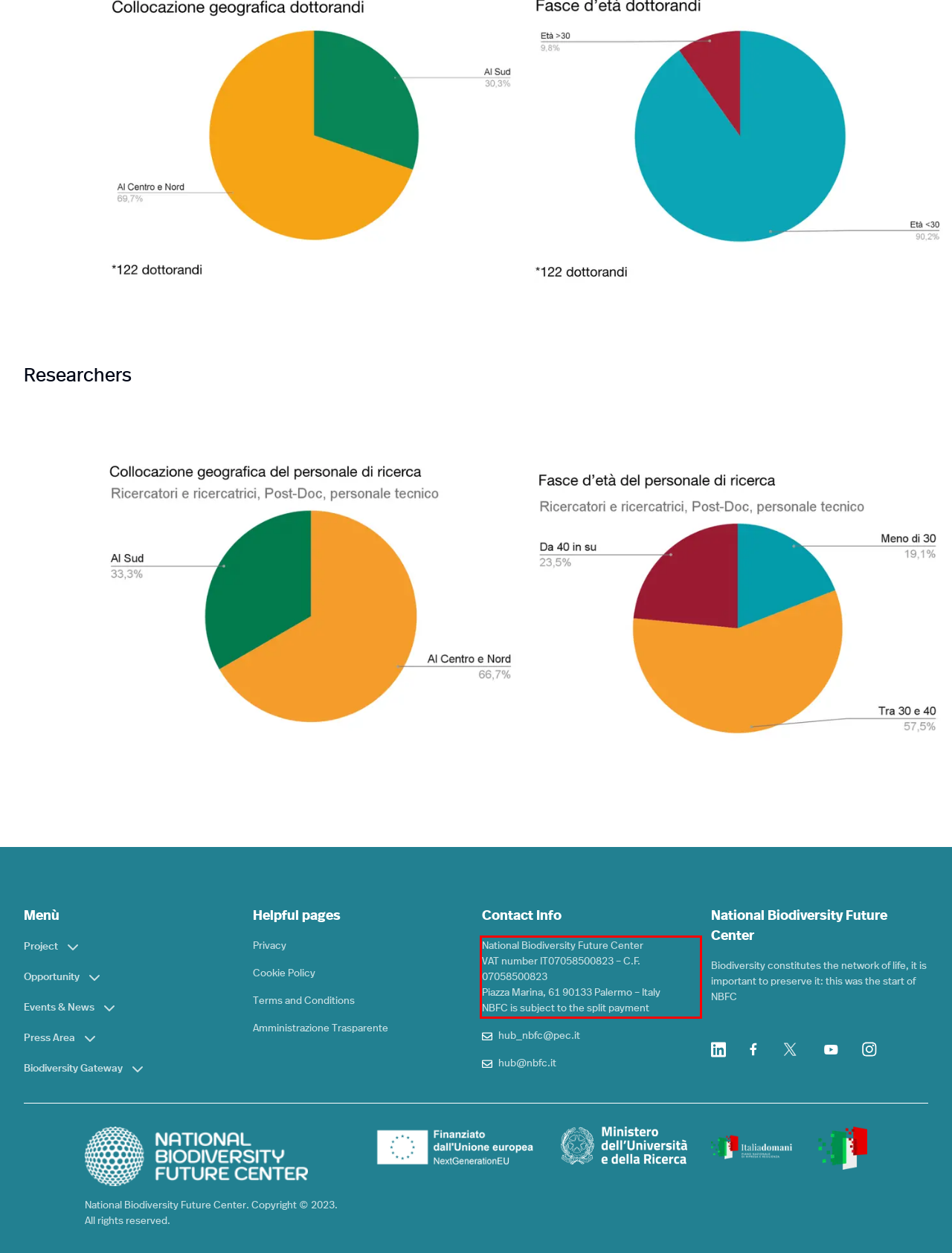Given a screenshot of a webpage containing a red rectangle bounding box, extract and provide the text content found within the red bounding box.

National Biodiversity Future Center VAT number IT07058500823 – C.F. 07058500823 Piazza Marina, 61 90133 Palermo – Italy NBFC is subject to the split payment